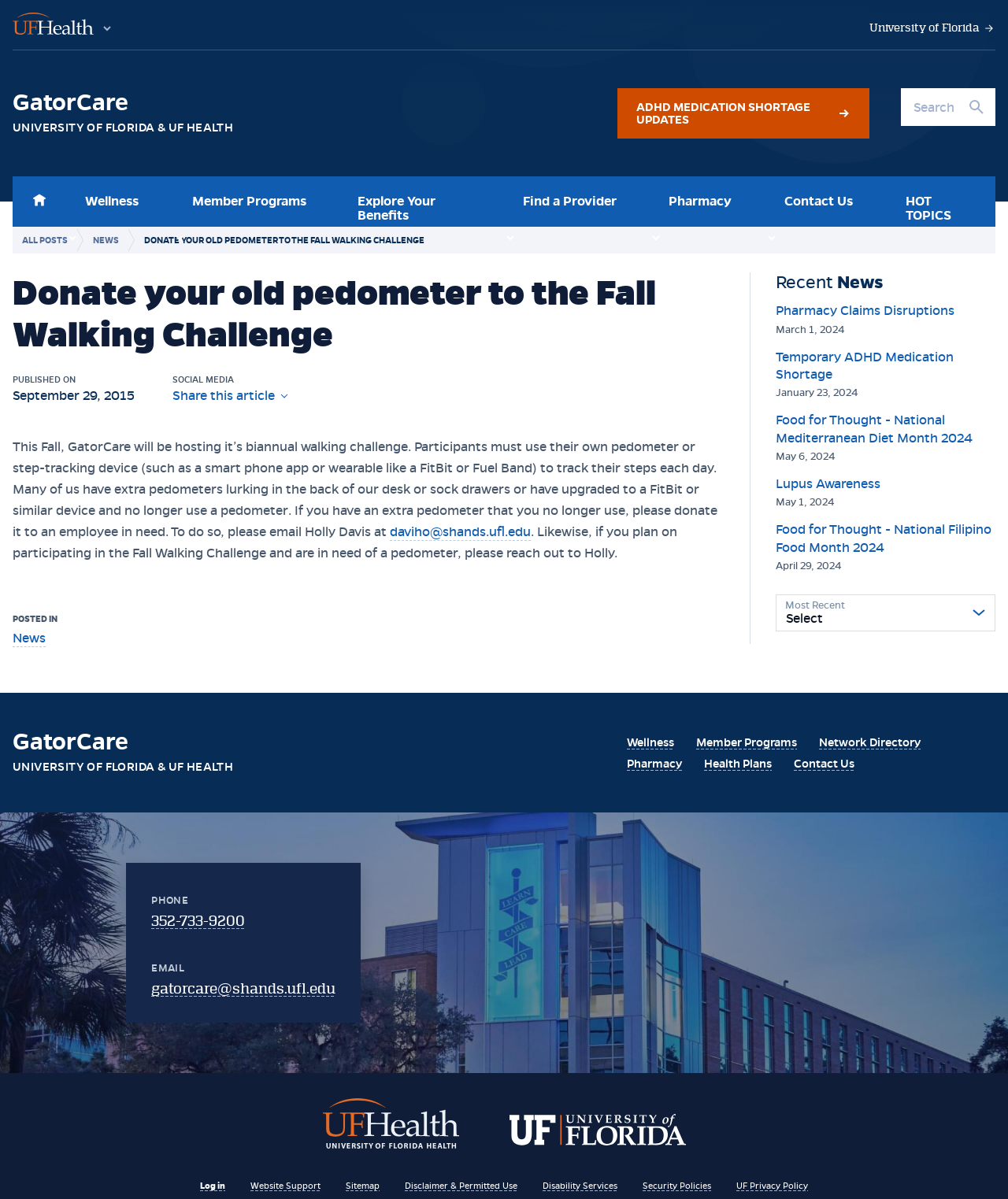Locate the bounding box coordinates of the region to be clicked to comply with the following instruction: "Search Site". The coordinates must be four float numbers between 0 and 1, in the form [left, top, right, bottom].

[0.894, 0.073, 0.934, 0.1]